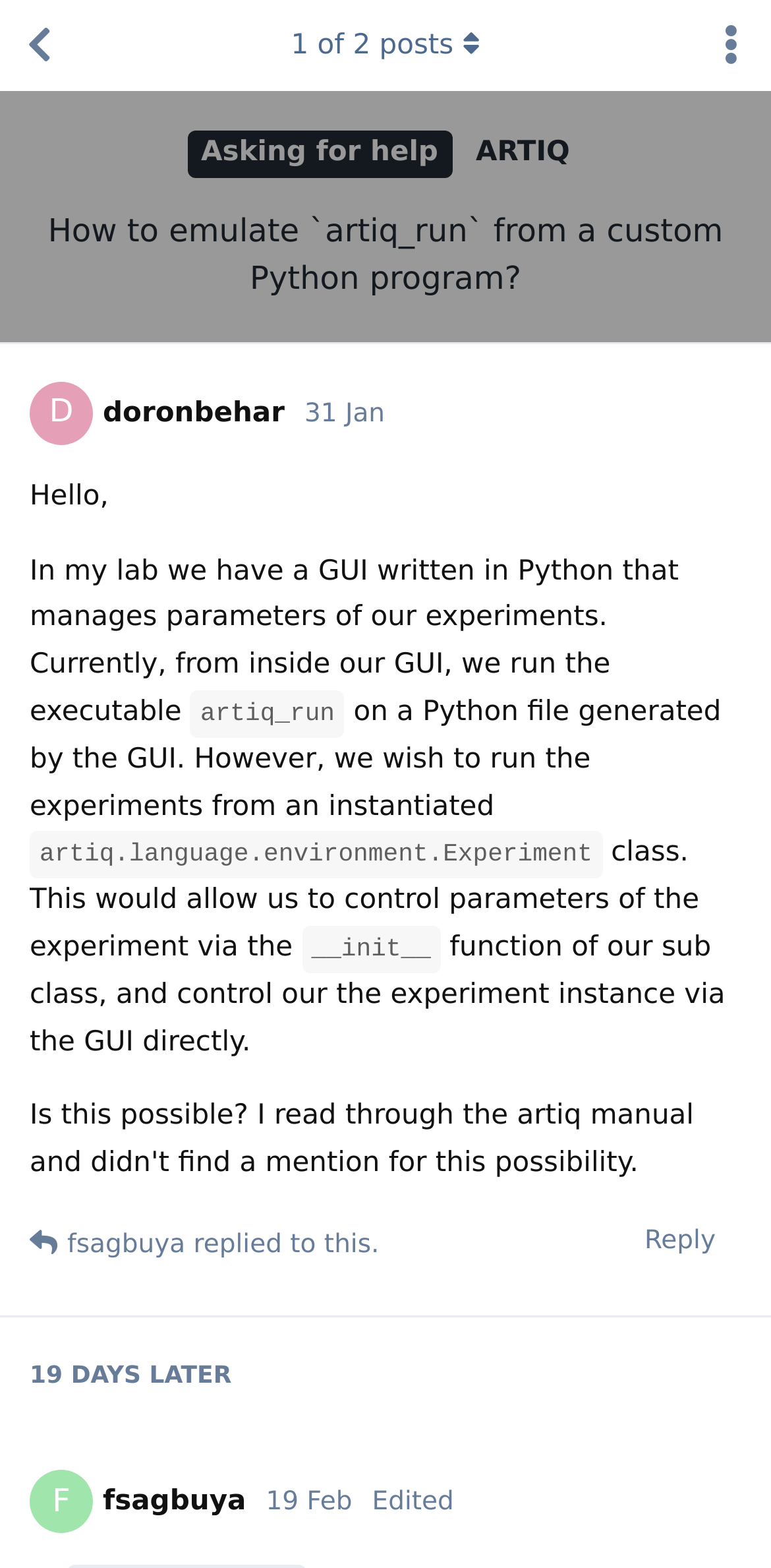Please determine the bounding box coordinates of the element's region to click in order to carry out the following instruction: "Reply to the post". The coordinates should be four float numbers between 0 and 1, i.e., [left, top, right, bottom].

[0.803, 0.769, 0.962, 0.815]